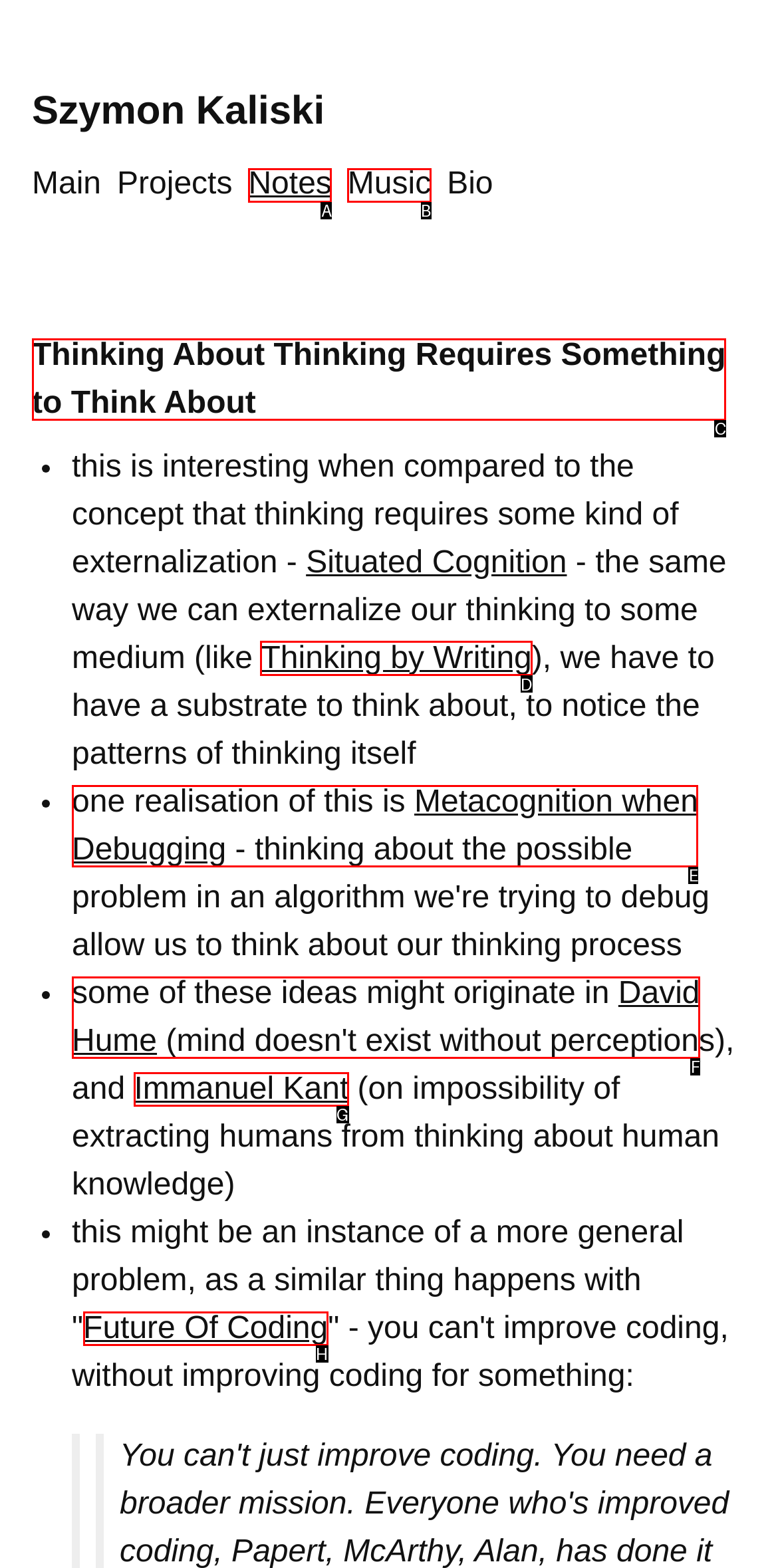Which option should you click on to fulfill this task: visit thinking by writing page? Answer with the letter of the correct choice.

D